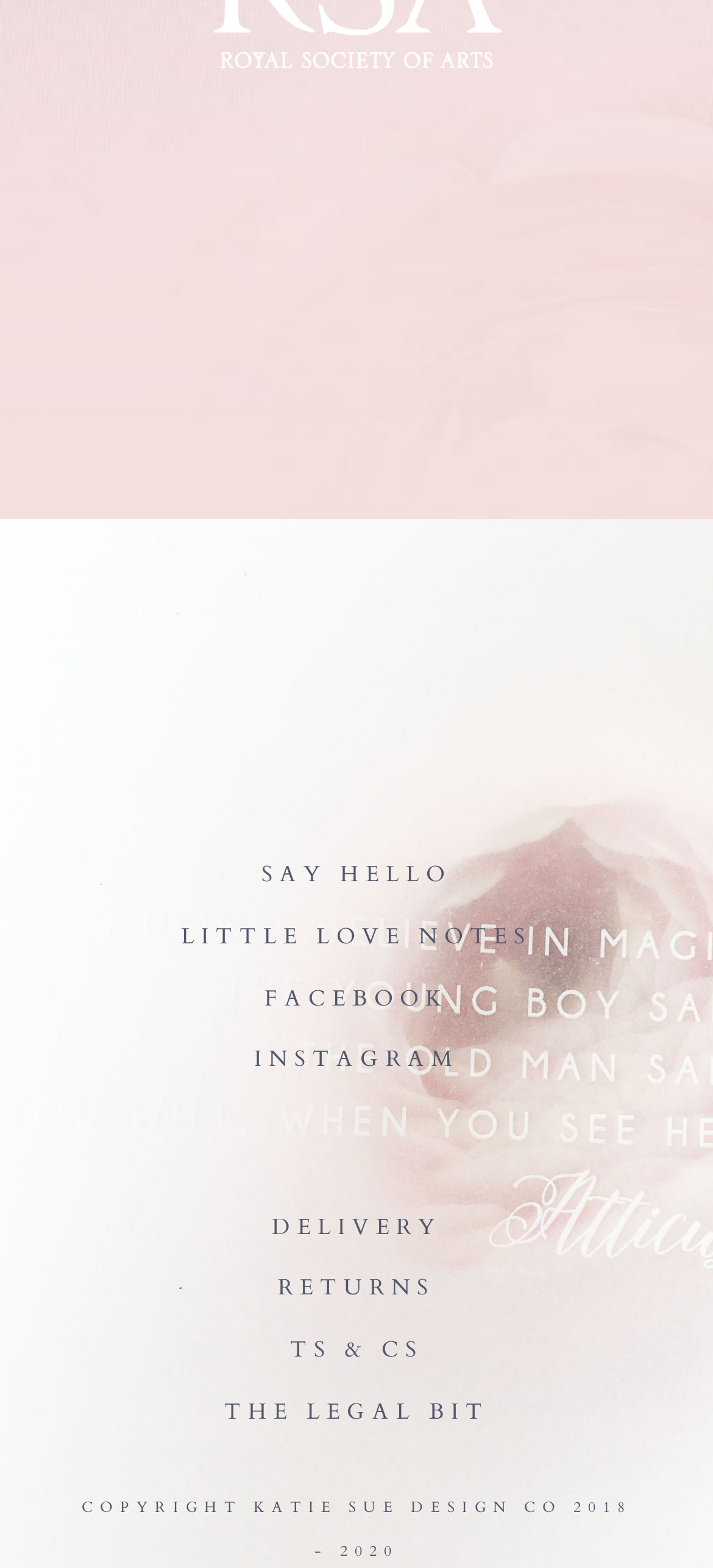Kindly determine the bounding box coordinates for the clickable area to achieve the given instruction: "read news from 6 months ago".

None